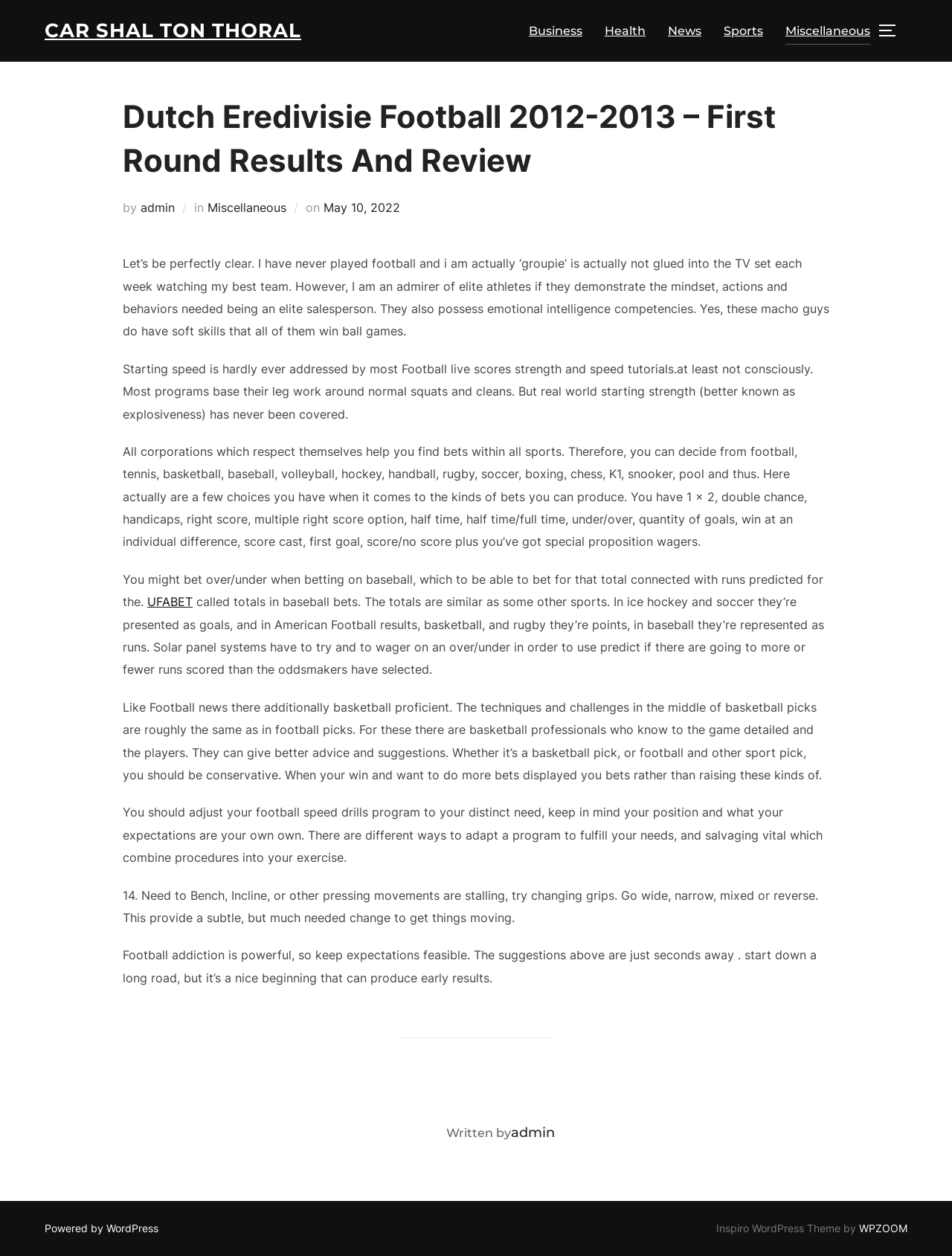Please identify the bounding box coordinates of the clickable area that will fulfill the following instruction: "Check the 'UFABET' link". The coordinates should be in the format of four float numbers between 0 and 1, i.e., [left, top, right, bottom].

[0.155, 0.522, 0.202, 0.534]